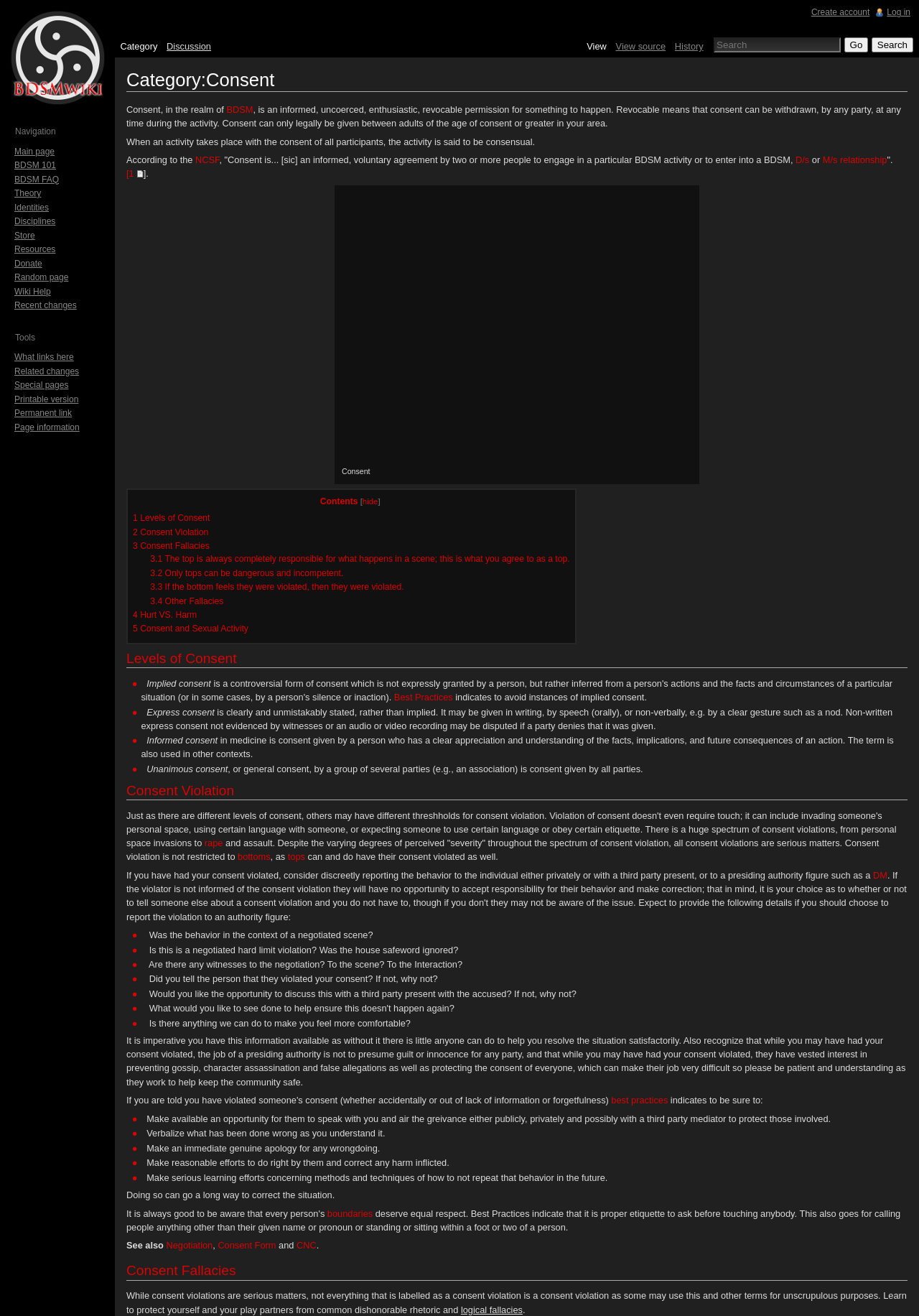Identify the bounding box coordinates for the region of the element that should be clicked to carry out the instruction: "explore levels of consent". The bounding box coordinates should be four float numbers between 0 and 1, i.e., [left, top, right, bottom].

[0.145, 0.39, 0.228, 0.397]